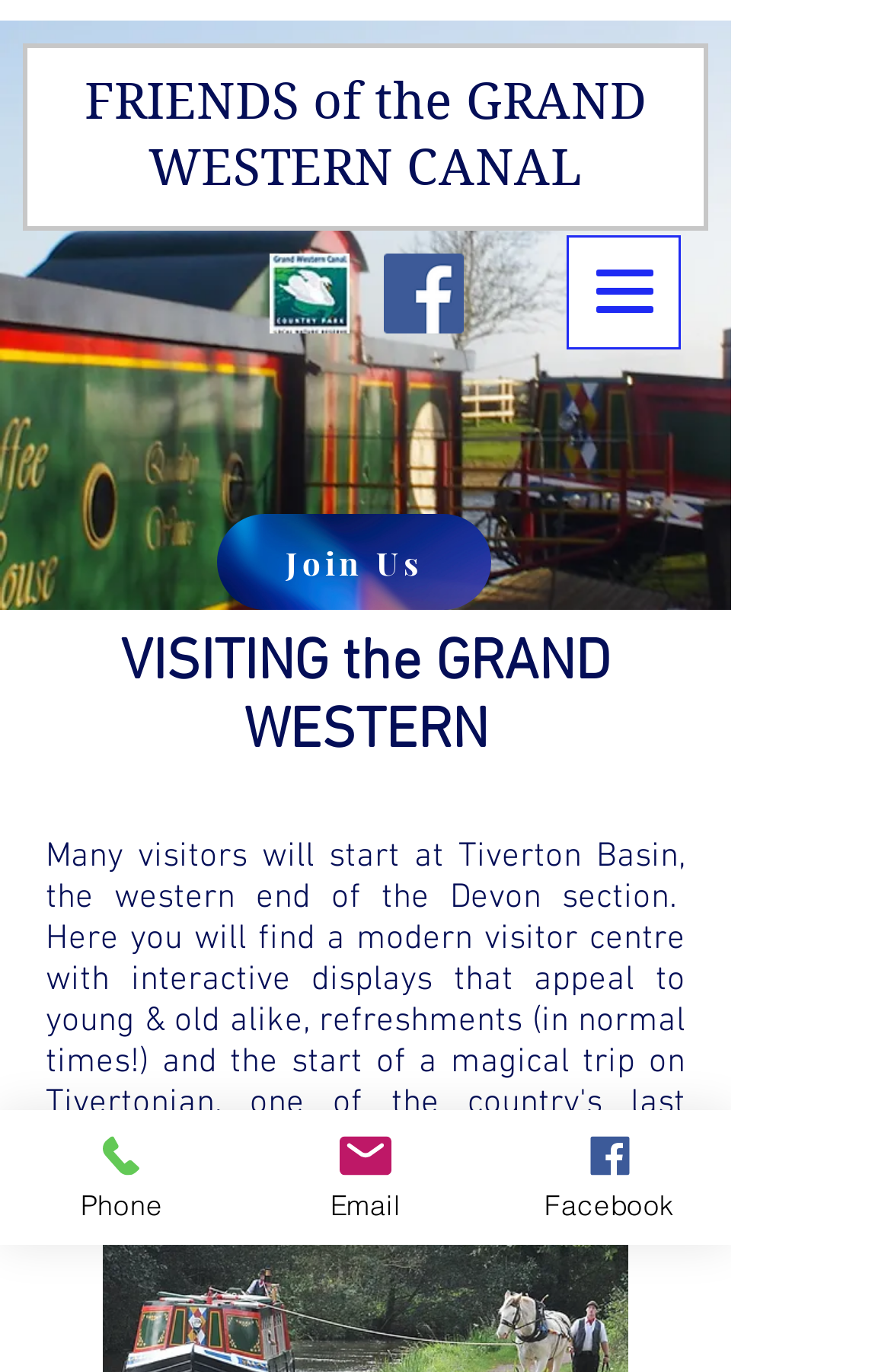Please provide a detailed answer to the question below by examining the image:
How many contact methods are there?

I counted the number of contact methods by looking at the links at the bottom of the page, which include 'Phone', 'Email', and 'Facebook'.